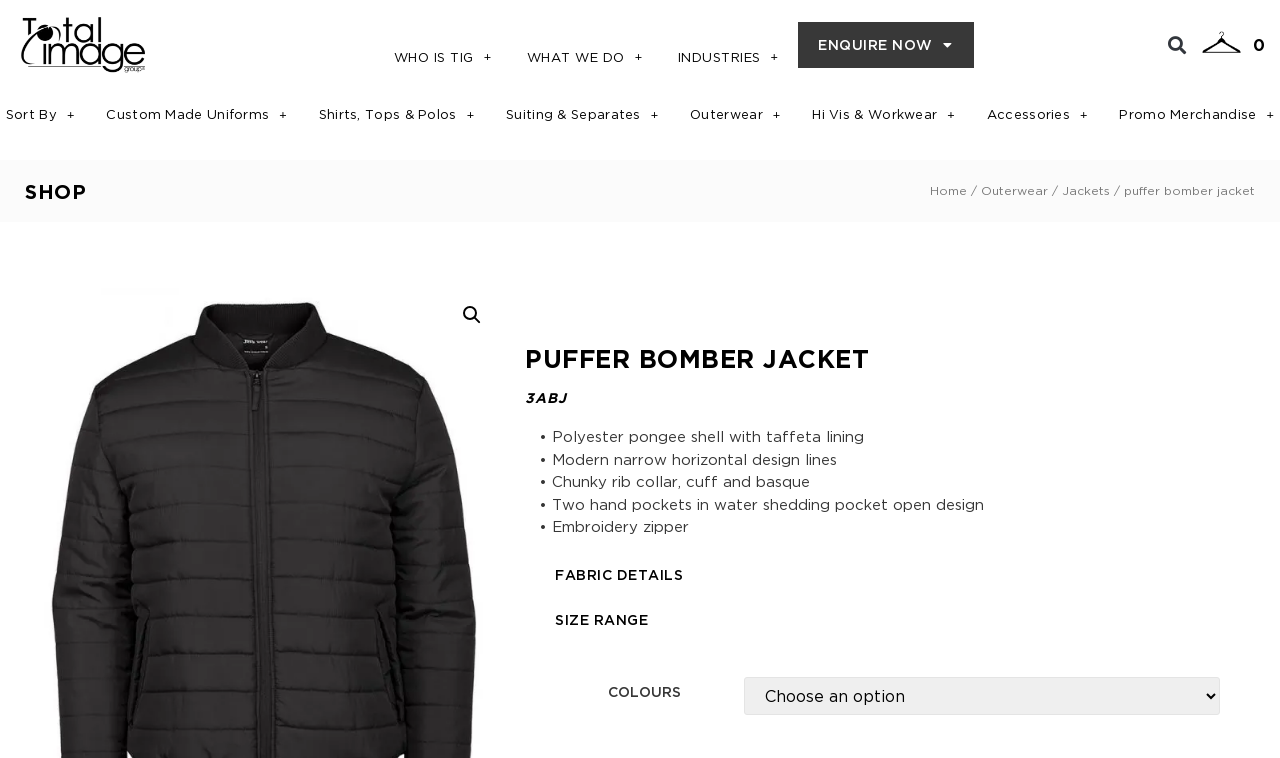Based on the element description Accessories, identify the bounding box coordinates for the UI element. The coordinates should be in the format (top-left x, top-left y, bottom-right x, bottom-right y) and within the 0 to 1 range.

[0.758, 0.118, 0.862, 0.184]